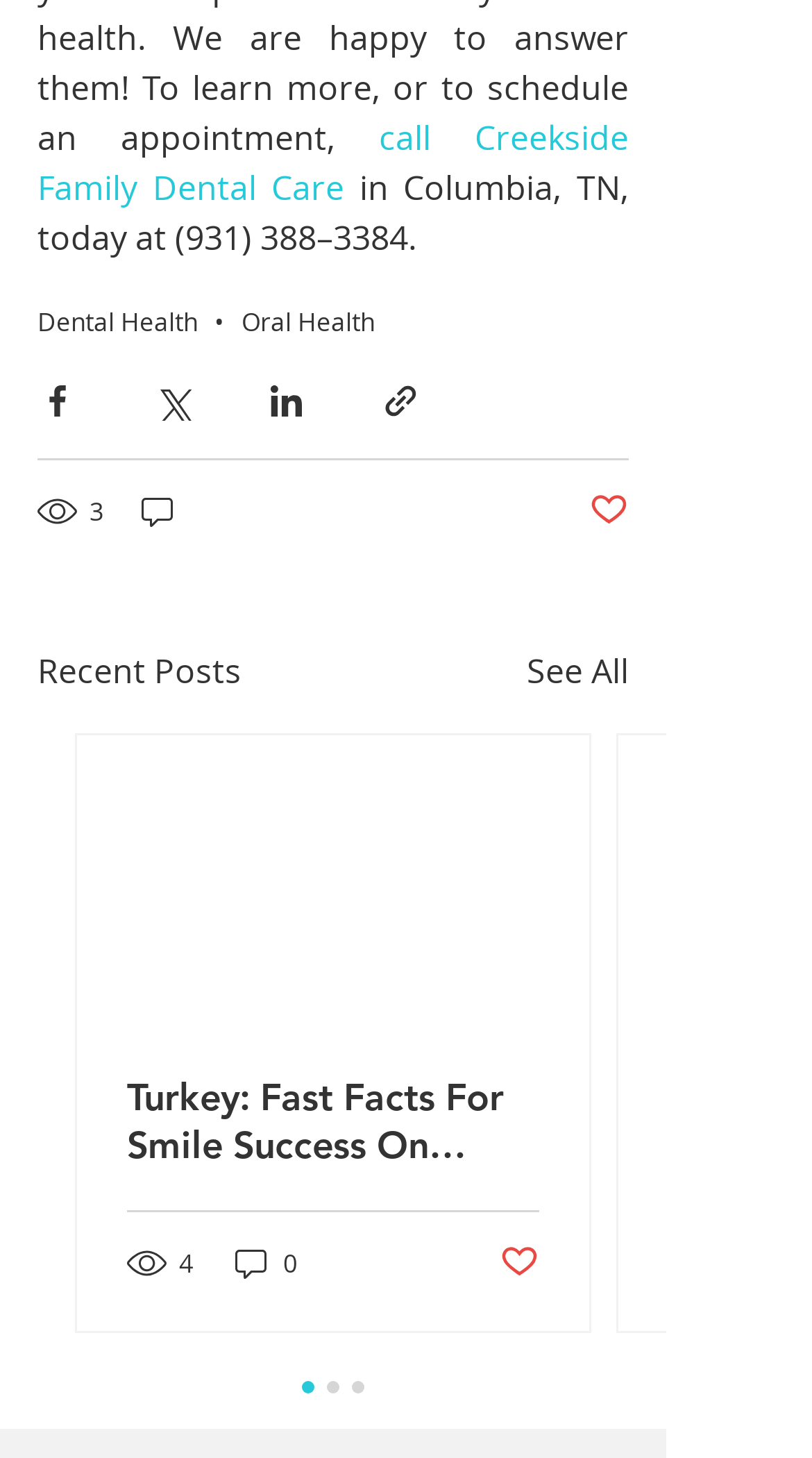How many views does the first hidden article have?
From the screenshot, supply a one-word or short-phrase answer.

4 views